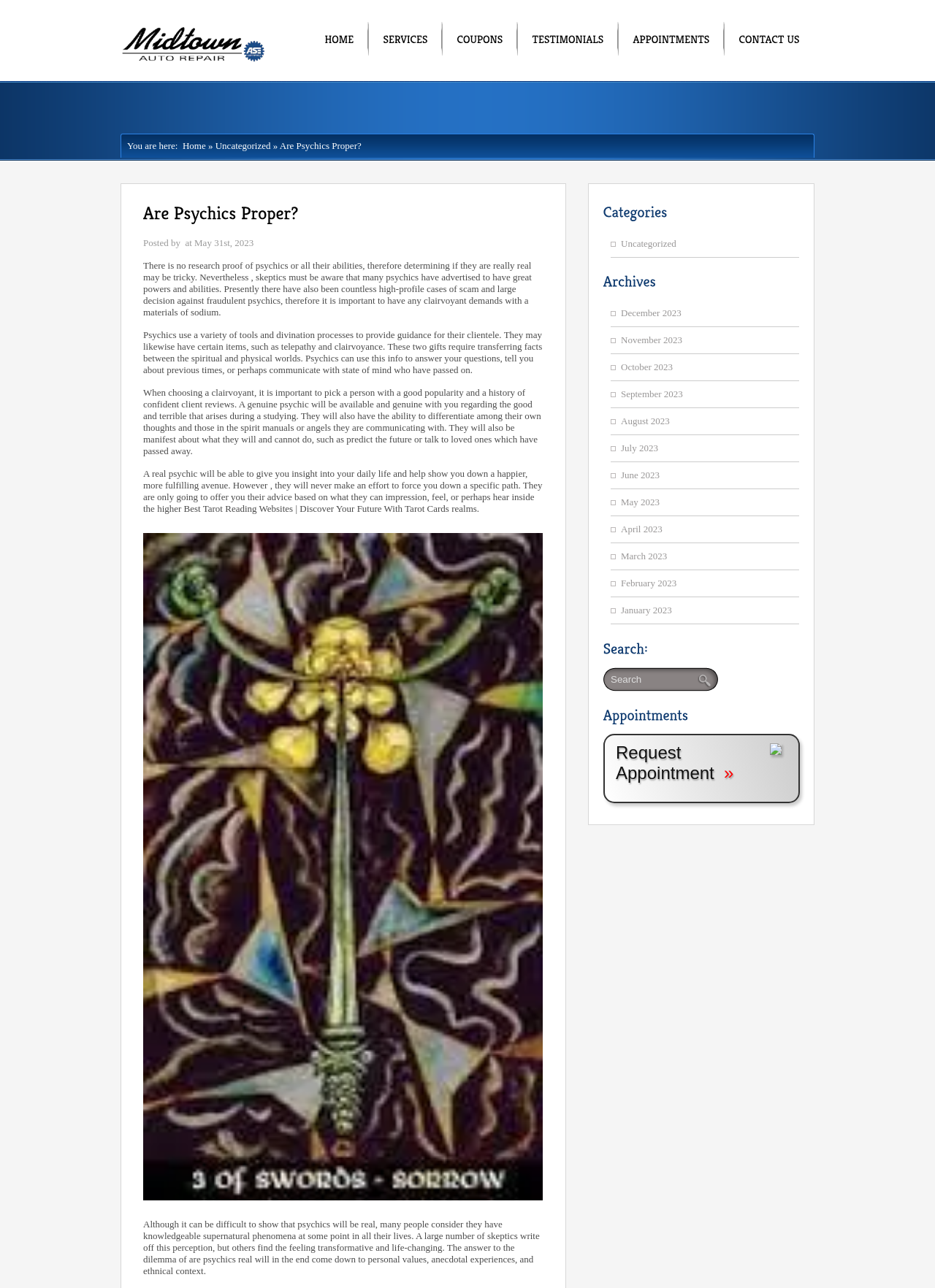Given the element description: "alt="Midtown Auto Repair"", predict the bounding box coordinates of this UI element. The coordinates must be four float numbers between 0 and 1, given as [left, top, right, bottom].

[0.129, 0.026, 0.285, 0.035]